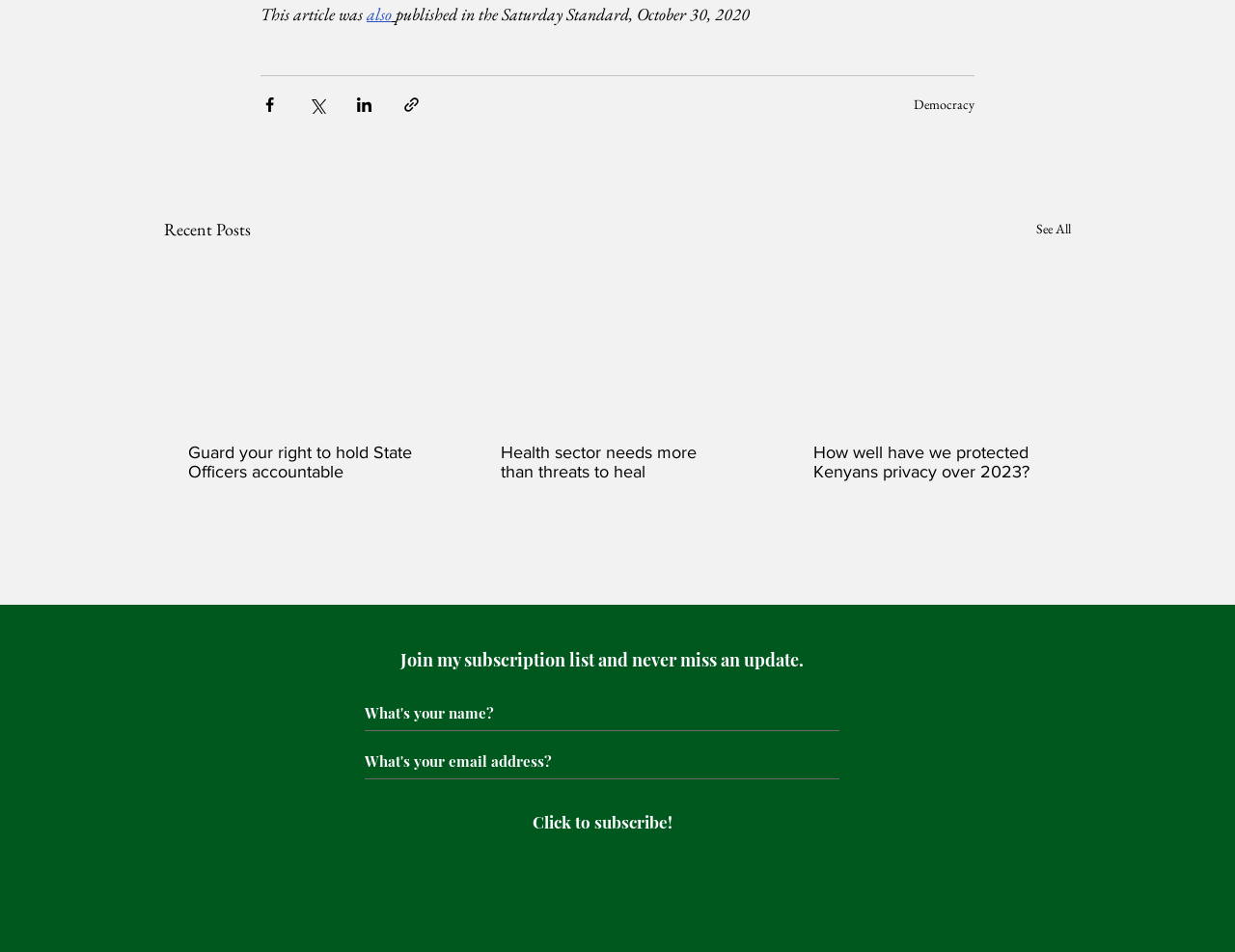Determine the bounding box coordinates of the region I should click to achieve the following instruction: "Click on Post Comment". Ensure the bounding box coordinates are four float numbers between 0 and 1, i.e., [left, top, right, bottom].

None